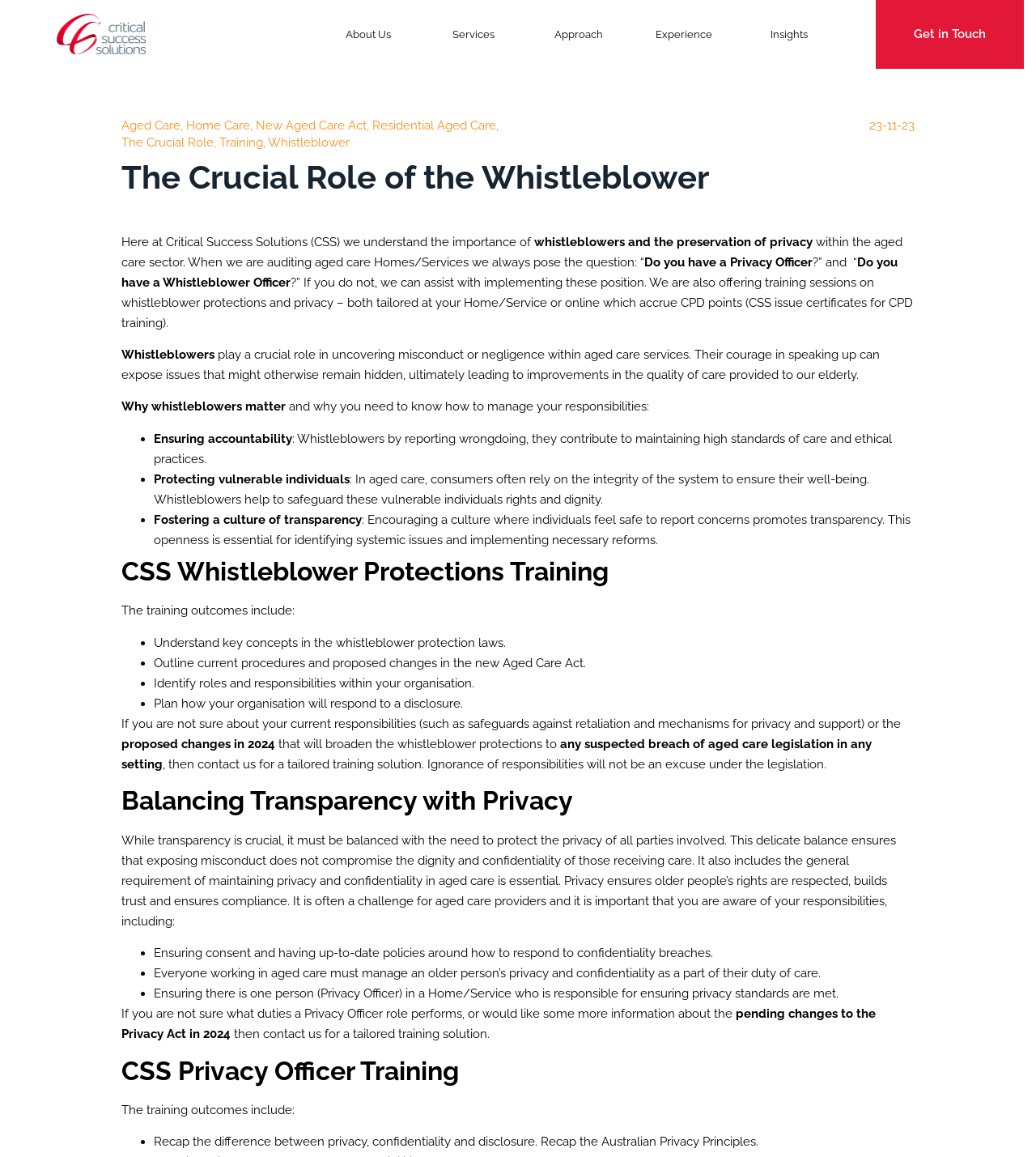Generate a detailed explanation of the webpage's features and information.

The webpage is about the crucial role of whistleblowers in the aged care sector, specifically highlighting the importance of protecting privacy and promoting transparency. At the top of the page, there is a navigation menu with links to "About Us", "Services", "Approach", "Experience", and "Insights". On the right side of the navigation menu, there is a link to "Get in Touch".

Below the navigation menu, there are several sections of text and links. The first section has a heading "The Crucial Role of the Whistleblower" and discusses the importance of whistleblowers in uncovering misconduct or negligence within aged care services. This section also mentions the role of Critical Success Solutions (CSS) in assisting with implementing whistleblower protection positions and offering training sessions.

The next section has a heading "Why Whistleblowers Matter" and lists three reasons why whistleblowers are important: ensuring accountability, protecting vulnerable individuals, and fostering a culture of transparency.

Following this, there is a section about CSS Whistleblower Protections Training, which outlines the training outcomes, including understanding key concepts in whistleblower protection laws, outlining current procedures and proposed changes in the new Aged Care Act, identifying roles and responsibilities within an organization, and planning how to respond to a disclosure.

The next section has a heading "Balancing Transparency with Privacy" and discusses the importance of balancing transparency with the need to protect the privacy of all parties involved. This section also lists three responsibilities of aged care providers, including ensuring consent and having up-to-date policies around confidentiality breaches, managing an older person's privacy and confidentiality as part of their duty of care, and ensuring there is a Privacy Officer responsible for ensuring privacy standards are met.

Finally, there is a section about CSS Privacy Officer Training, which outlines the training outcomes, including recapping the difference between privacy, confidentiality, and disclosure, and recapping the Australian Privacy Principles.

Throughout the page, there are links to related topics, such as "Aged Care", "Home Care", "New Aged Care Act", and "Residential Aged Care", as well as a link to a specific date "23-11-23".